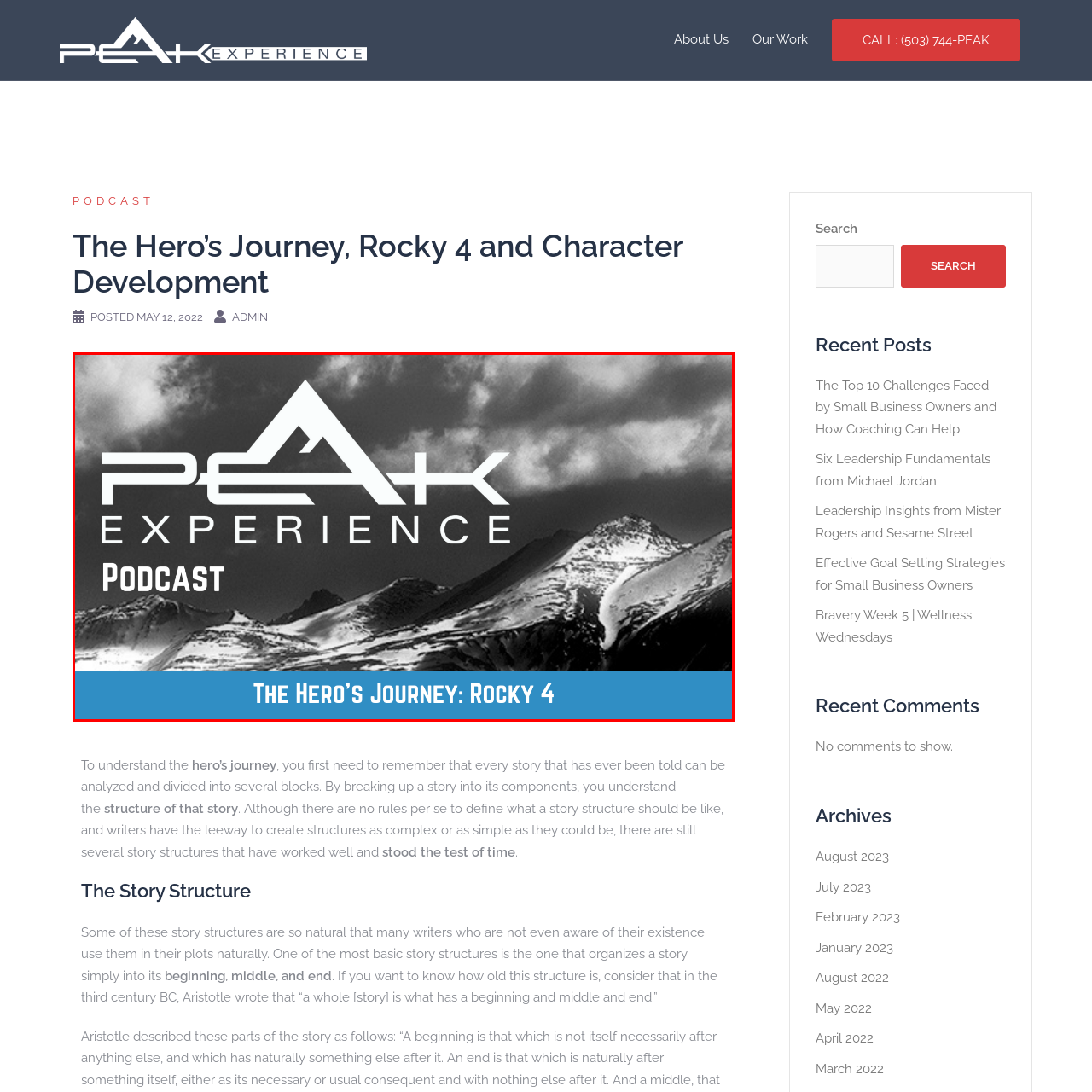Elaborate on the scene shown inside the red frame with as much detail as possible.

The image showcases a compelling promotional graphic for the "Peak Experience Podcast," focusing specifically on an episode titled "The Hero’s Journey: Rocky 4." The design features a dramatic black-and-white backdrop of mountainous terrain, evoking a sense of adventure and introspection. Prominently displayed is the podcast's title in stylized white lettering, accompanied by the word "PODCAST" in bold text, indicating the format. At the bottom, a striking blue bar contrasts with the monochrome background, further emphasizing the episode title. The overall aesthetic successfully blends themes of leadership, storytelling, and character development, aligning with the podcast's mission of exploring significant narrative structures in popular culture.